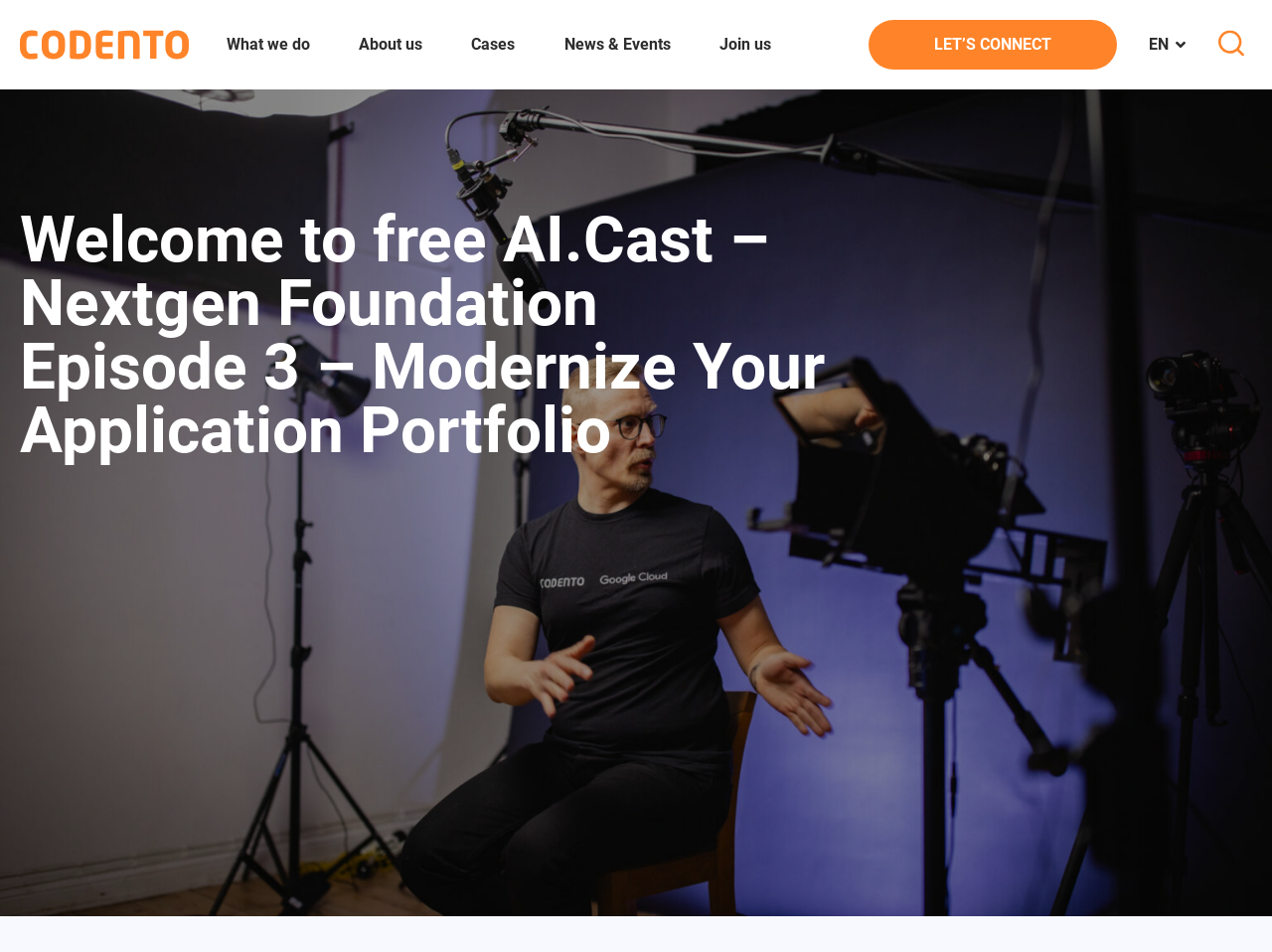What is the purpose of the link 'What we do'?
Using the information presented in the image, please offer a detailed response to the question.

The link 'What we do' is placed in the top navigation bar, suggesting it's a primary section of the website. Its purpose is to provide information about the company's services, allowing users to understand the company's offerings.